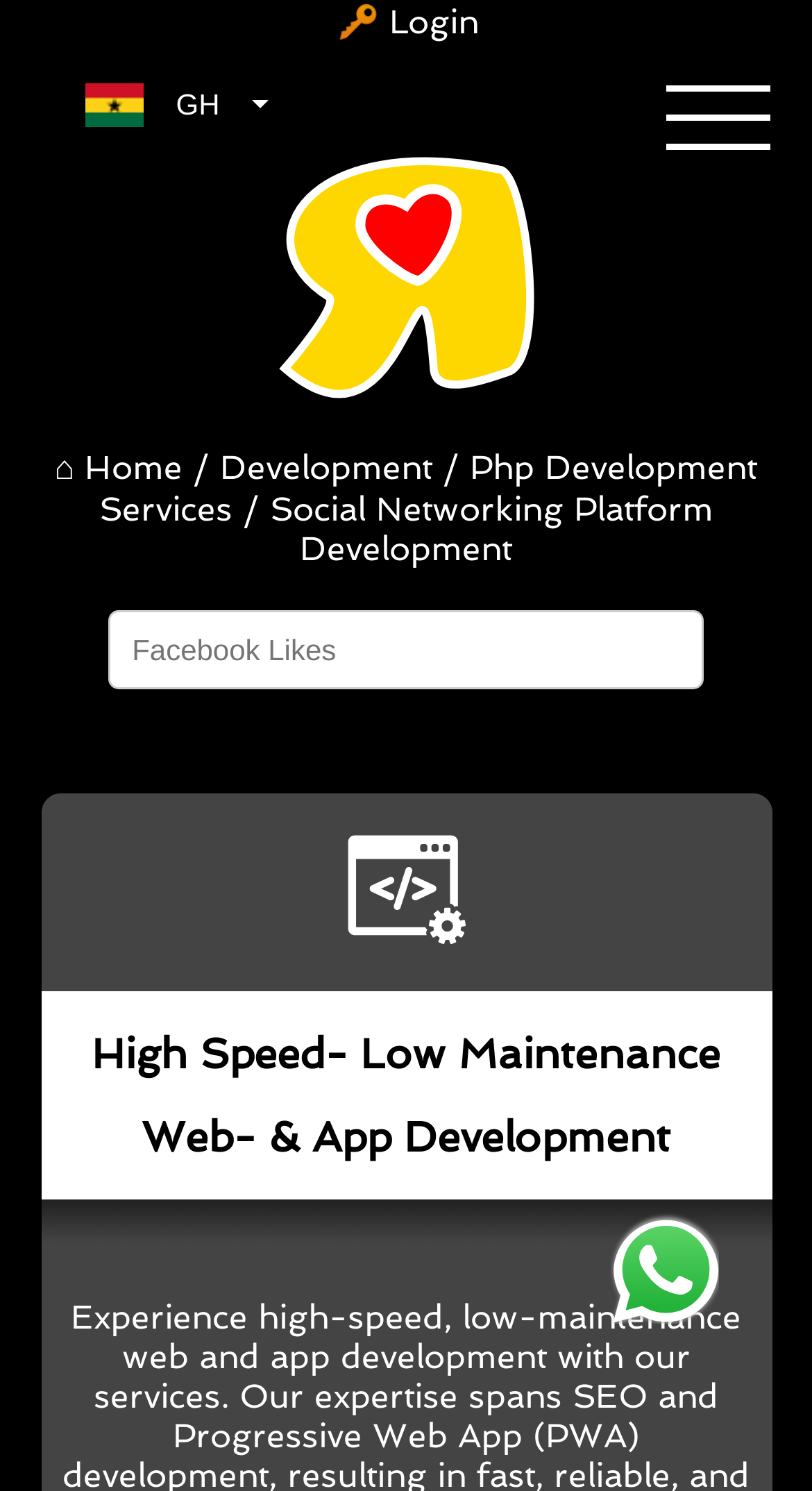Determine the bounding box coordinates for the region that must be clicked to execute the following instruction: "Click the login button".

[0.415, 0.001, 0.59, 0.028]